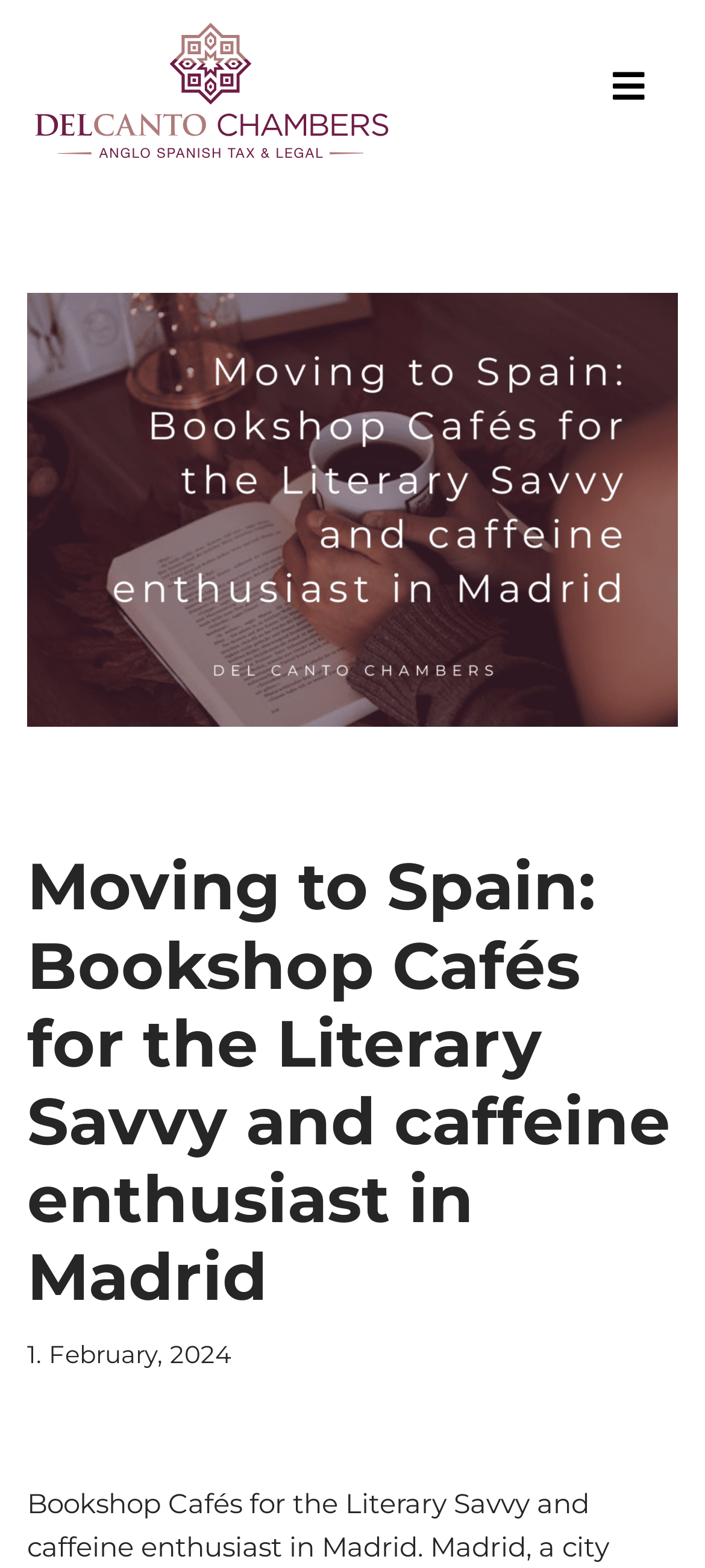What is the image at the top for?
Using the image as a reference, answer with just one word or a short phrase.

Decoration or illustration